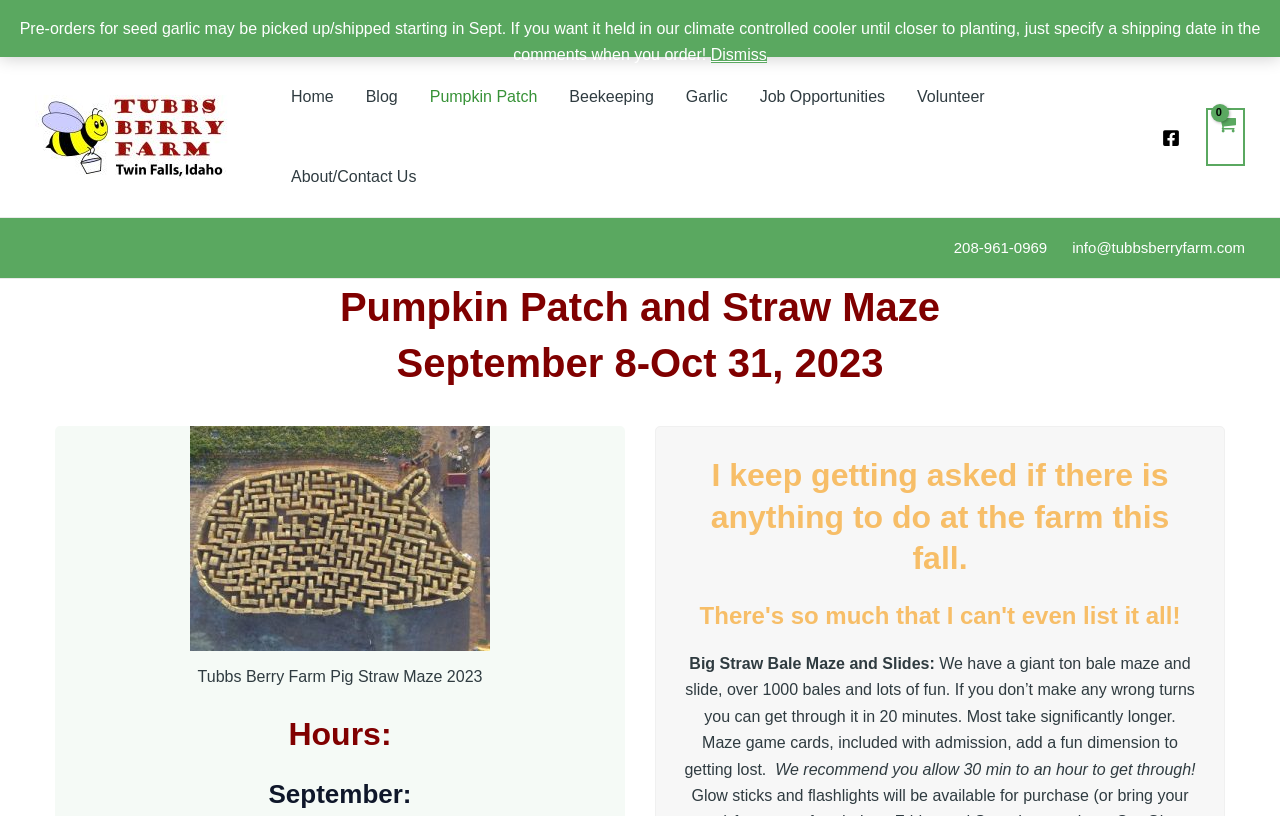Please identify the coordinates of the bounding box for the clickable region that will accomplish this instruction: "Click on the 'Home' link".

[0.215, 0.07, 0.273, 0.168]